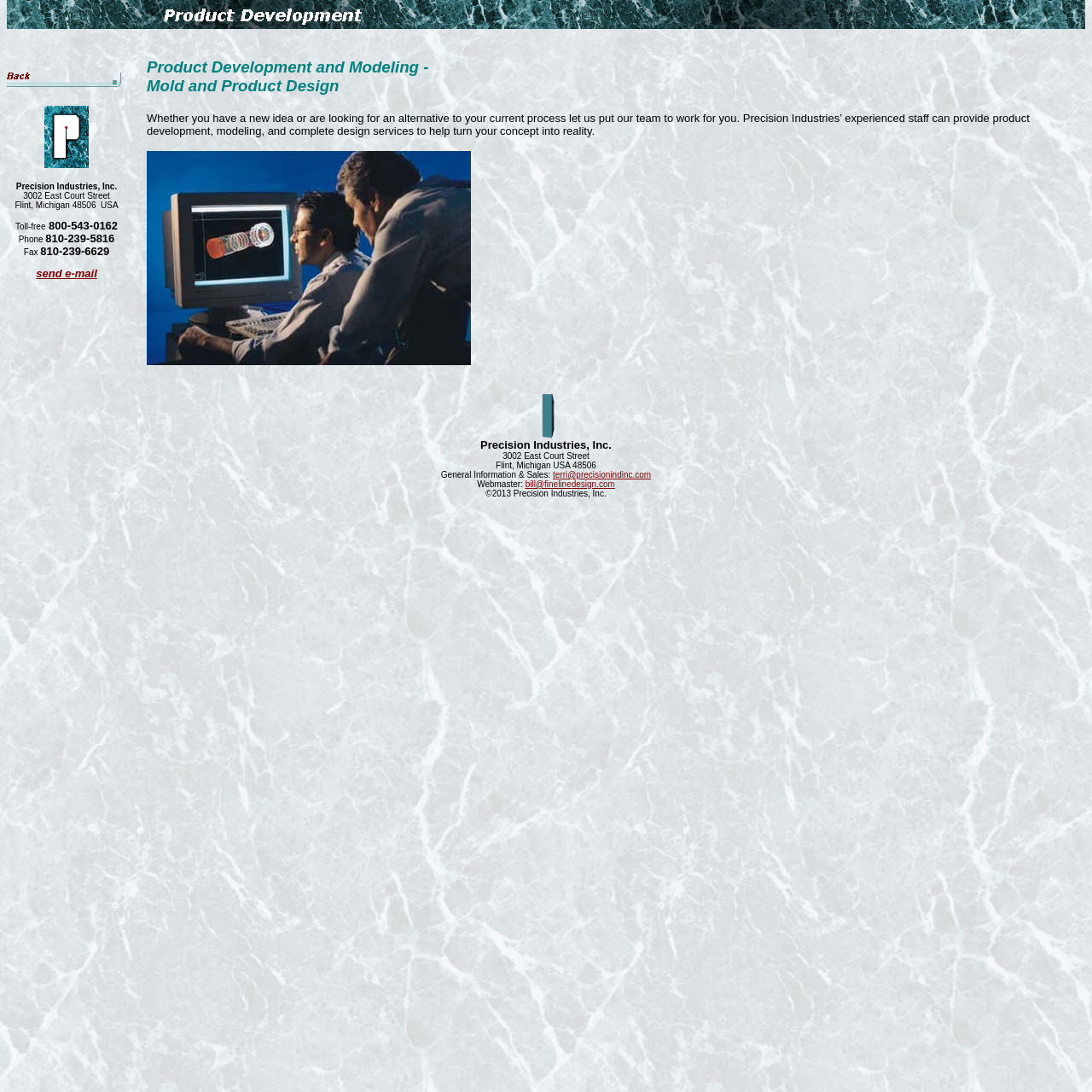Provide the bounding box coordinates for the UI element described in this sentence: "terri@precisionindinc.com". The coordinates should be four float values between 0 and 1, i.e., [left, top, right, bottom].

[0.506, 0.43, 0.596, 0.439]